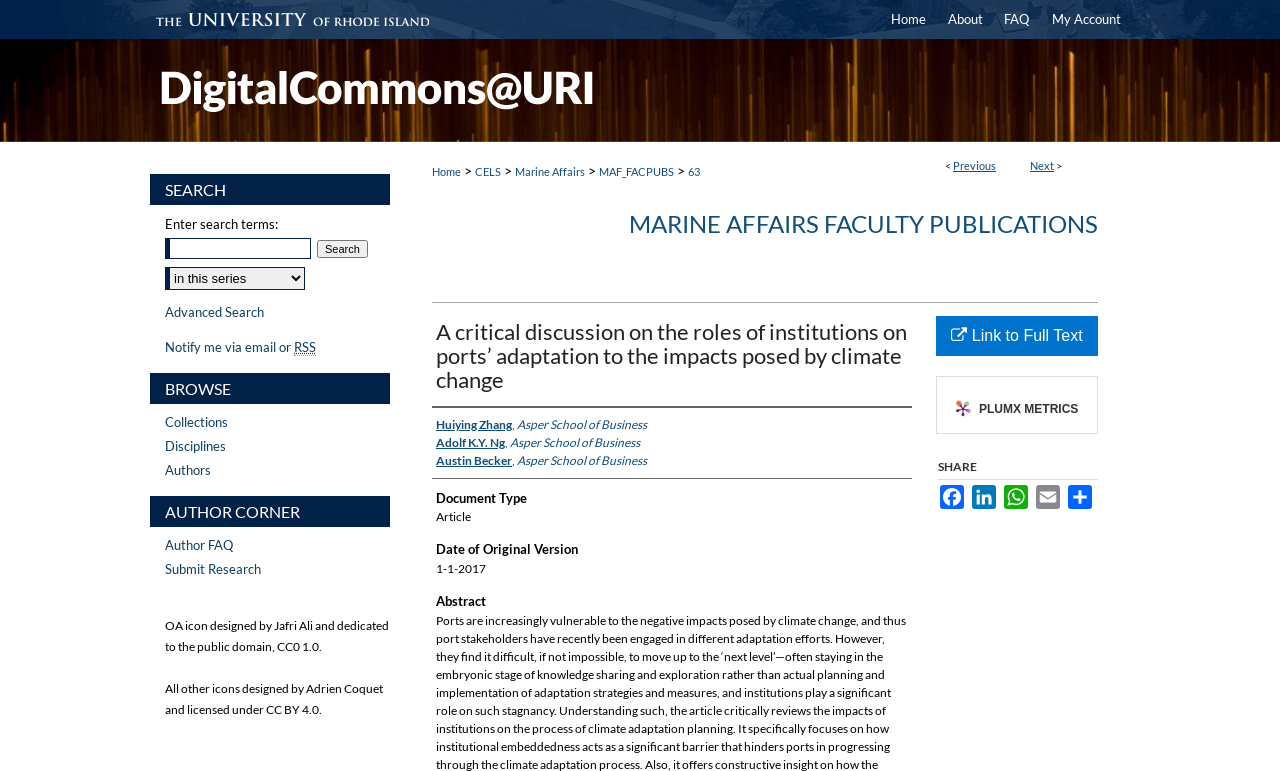Generate a thorough description of the webpage.

This webpage appears to be a research article page from a university's digital commons repository. At the top, there is a navigation menu with links to "Home", "About", "FAQ", and "My Account". Below this, there is a link to "DigitalCommons@URI" with an accompanying image. 

On the left side of the page, there is a breadcrumb navigation menu showing the path from "Home" to "CELS" to "Marine Affairs" to "MAF_FACPUBS" to the current article. 

The main content of the page is divided into sections. The first section displays the article title, "A critical discussion on the roles of institutions on ports’ adaptation to the impacts posed by climate change", and its authors, Huiying Zhang, Adolf K.Y. Ng, and Austin Becker. 

Below this, there are sections for "Document Type", which is an "Article", and "Date of Original Version", which is "1-1-2017". The "Abstract" section is also present, but its content is not provided. 

On the right side of the page, there are links to "Previous" and "Next" articles, as well as a "Link to Full Text" button. There is also a "PLUMX METRICS" link with an accompanying image, and a "SHARE" section with links to share the article on various social media platforms. 

At the bottom of the page, there is a search box with a label "Enter search terms:" and a "Search" button. There is also a dropdown menu to select the context to search, and links to "Advanced Search" and "Notify me via email or RSS". 

Further down, there are sections for "BROWSE" and "AUTHOR CORNER" with links to various pages, such as "Collections", "Disciplines", "Authors", "Author FAQ", and "Submit Research". Finally, there are some copyright notices and licensing information at the very bottom of the page.